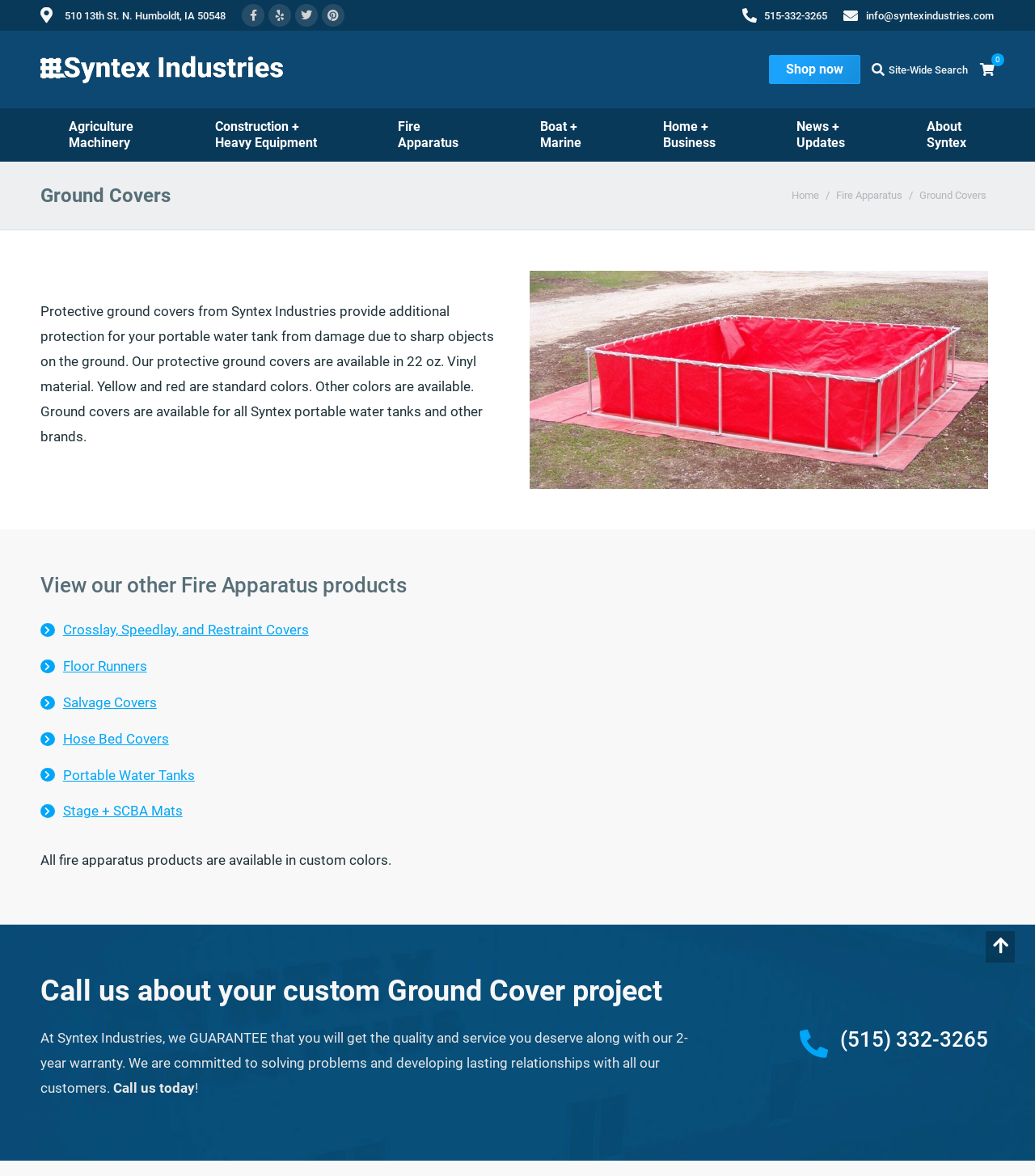Please identify the coordinates of the bounding box that should be clicked to fulfill this instruction: "Call the phone number".

[0.661, 0.007, 0.799, 0.019]